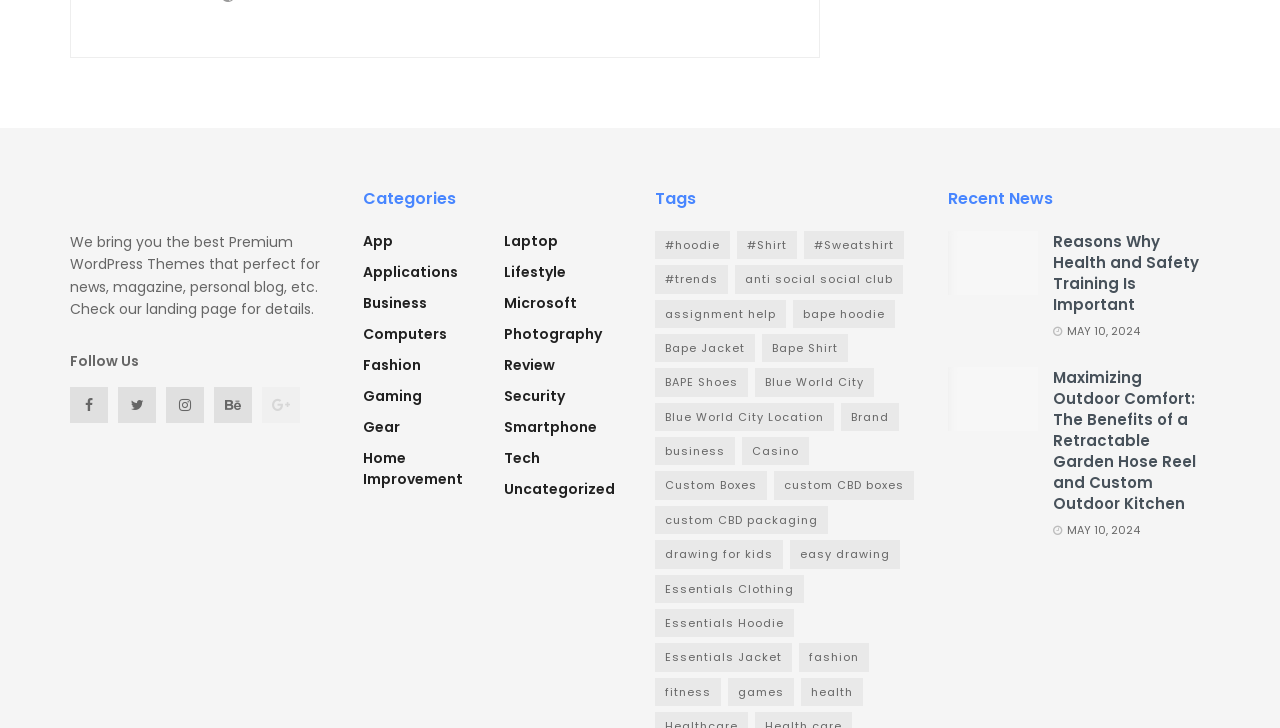Given the element description: "Home Improvement", predict the bounding box coordinates of this UI element. The coordinates must be four float numbers between 0 and 1, given as [left, top, right, bottom].

[0.283, 0.615, 0.378, 0.673]